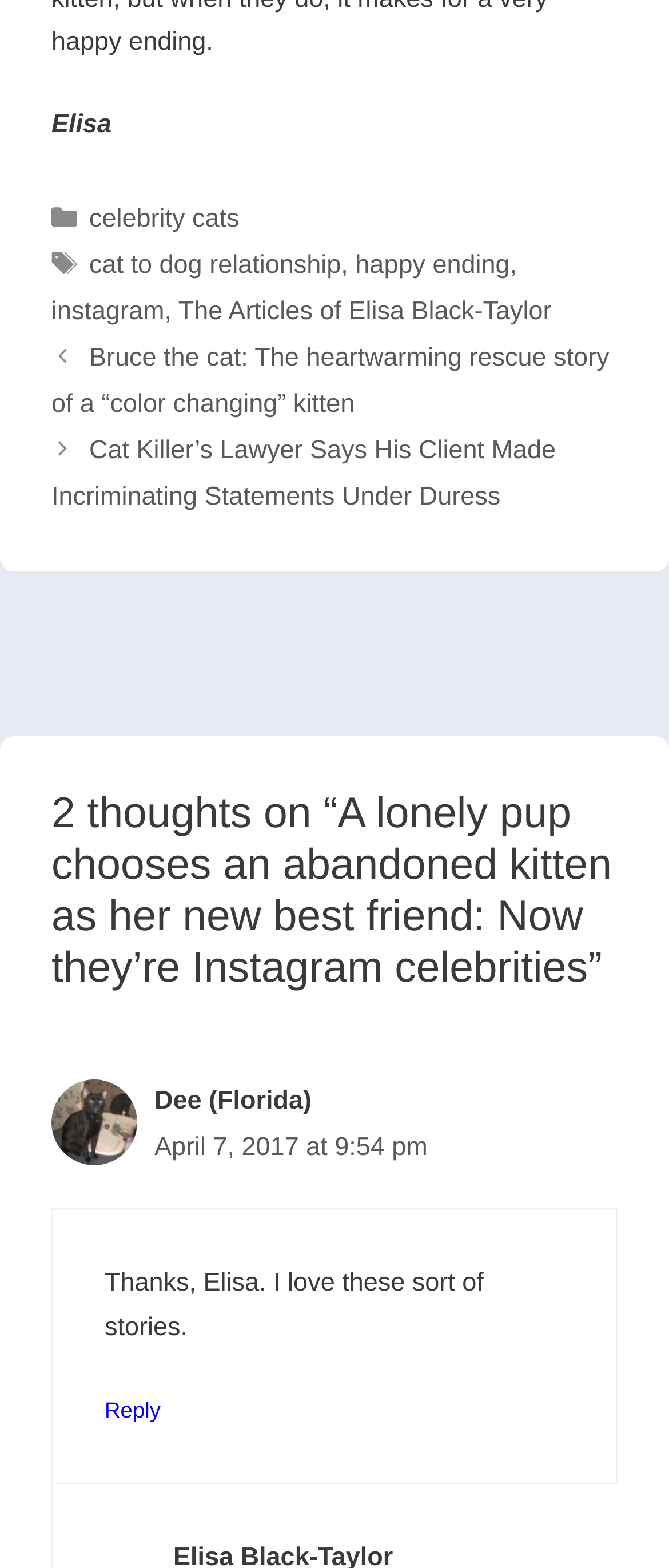What is the title of the post?
Using the image as a reference, deliver a detailed and thorough answer to the question.

The title of the post is mentioned in the heading section of the webpage, which says '2 thoughts on “A lonely pup chooses an abandoned kitten as her new best friend: Now they’re Instagram celebrities”'.